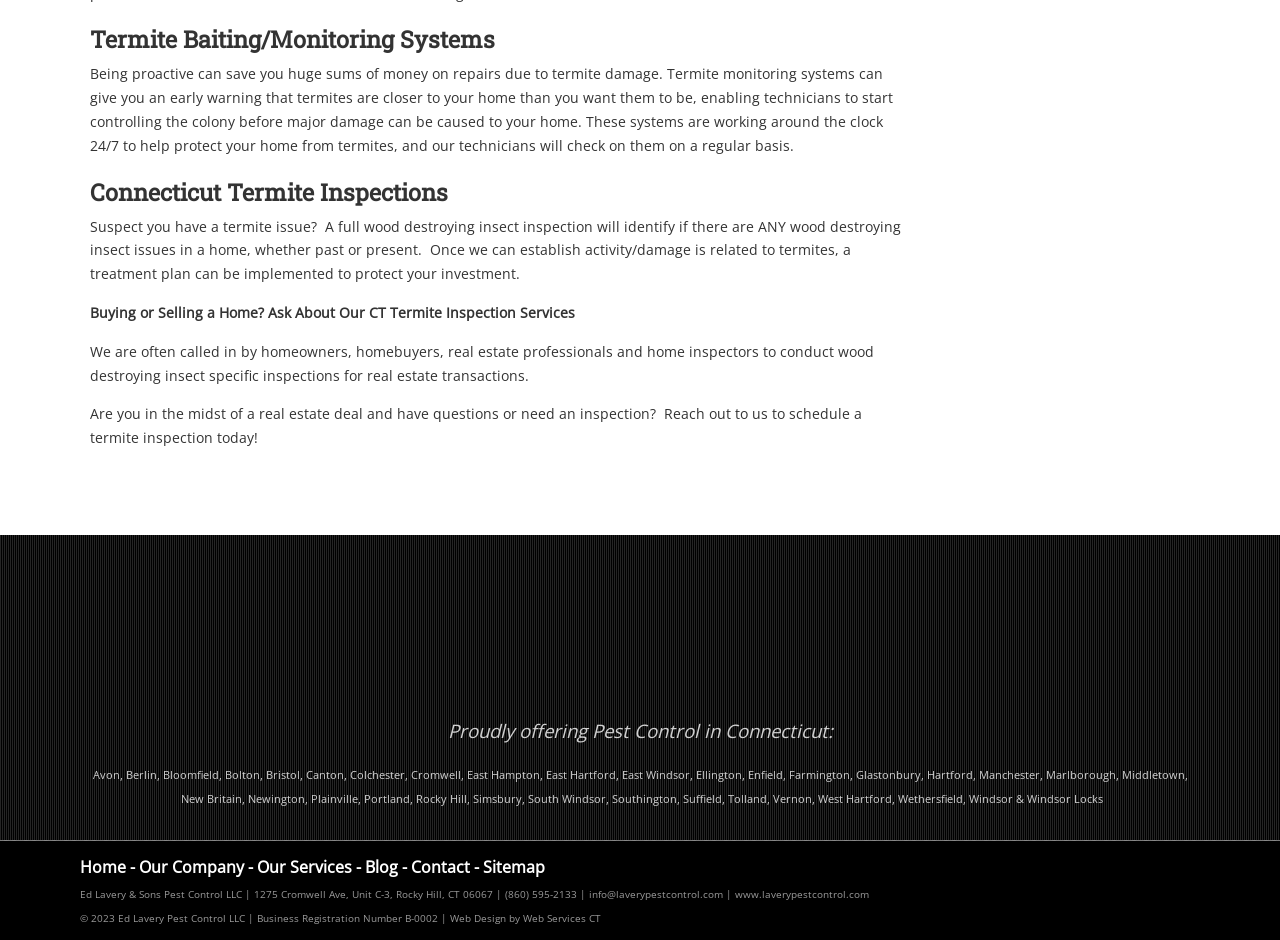Please identify the bounding box coordinates of the clickable element to fulfill the following instruction: "Contact 'Ed Lavery & Sons Pest Control LLC'". The coordinates should be four float numbers between 0 and 1, i.e., [left, top, right, bottom].

[0.321, 0.91, 0.367, 0.934]